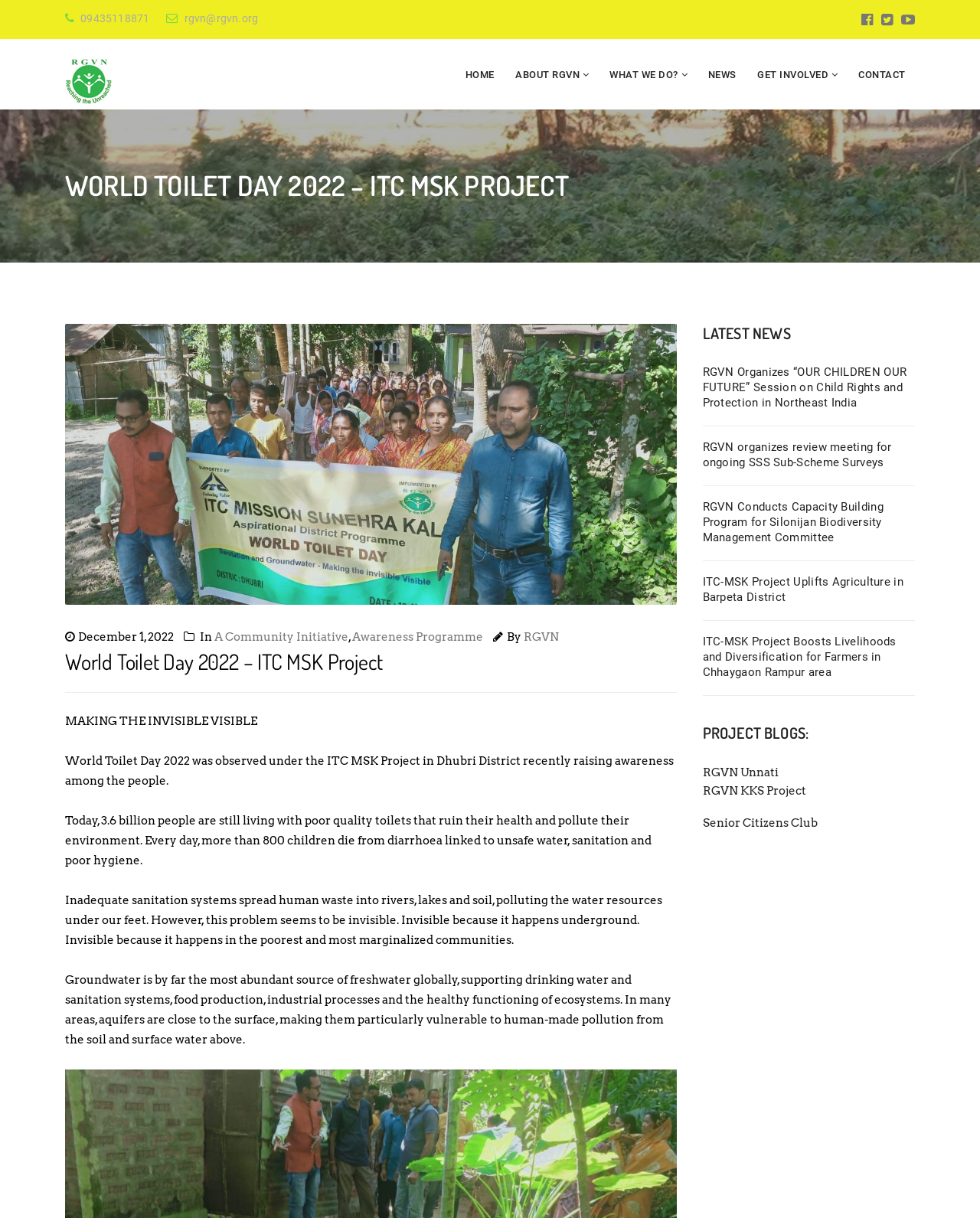Using the provided description Get Involved, find the bounding box coordinates for the UI element. Provide the coordinates in (top-left x, top-left y, bottom-right x, bottom-right y) format, ensuring all values are between 0 and 1.

[0.763, 0.032, 0.855, 0.09]